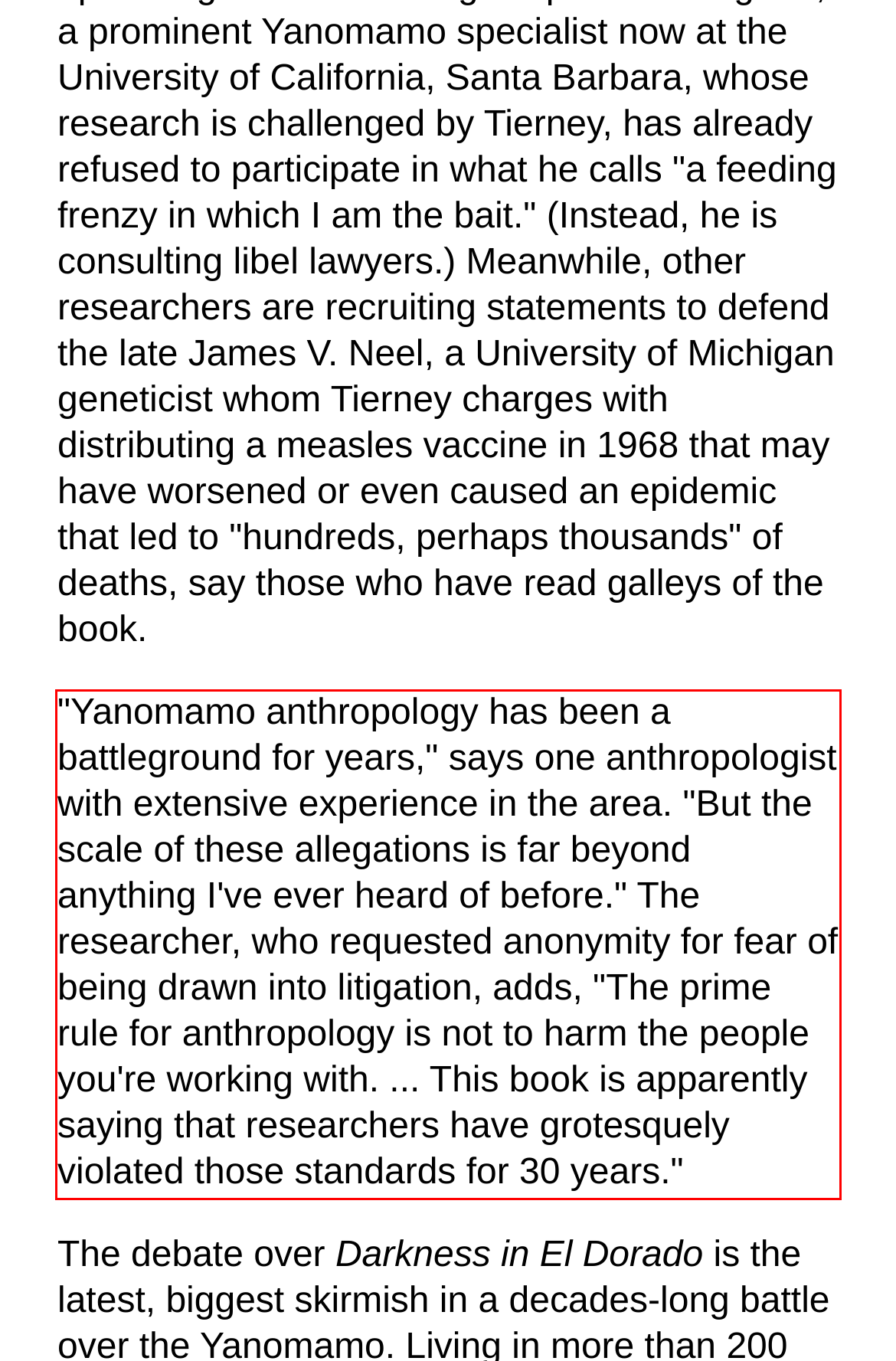Analyze the screenshot of the webpage and extract the text from the UI element that is inside the red bounding box.

"Yanomamo anthropology has been a battleground for years," says one anthropologist with extensive experience in the area. "But the scale of these allegations is far beyond anything I've ever heard of before." The researcher, who requested anonymity for fear of being drawn into litigation, adds, "The prime rule for anthropology is not to harm the people you're working with. ... This book is apparently saying that researchers have grotesquely violated those standards for 30 years."